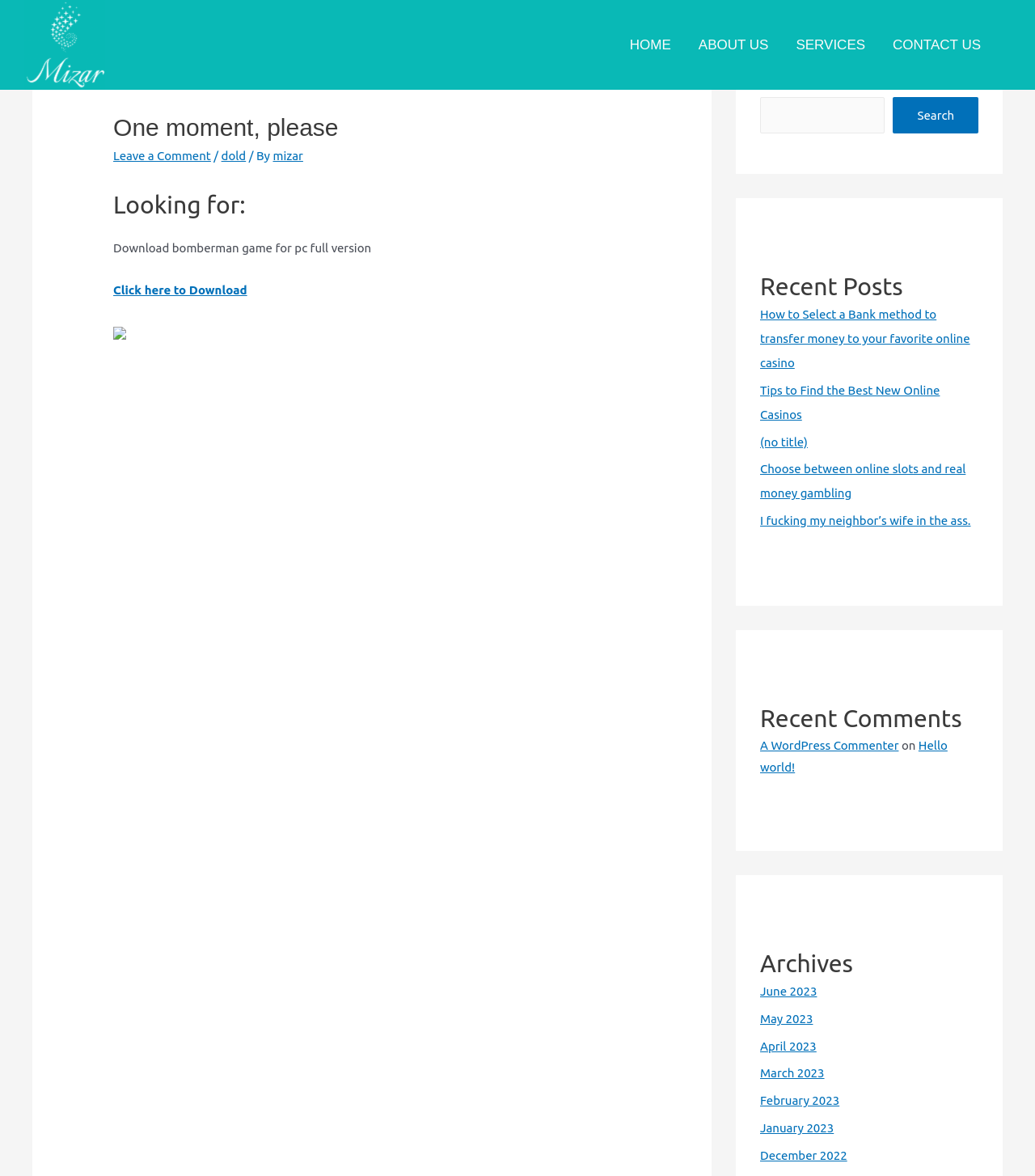Find the bounding box coordinates of the clickable element required to execute the following instruction: "Click on the Mizar Management Consultancy link". Provide the coordinates as four float numbers between 0 and 1, i.e., [left, top, right, bottom].

[0.023, 0.031, 0.102, 0.043]